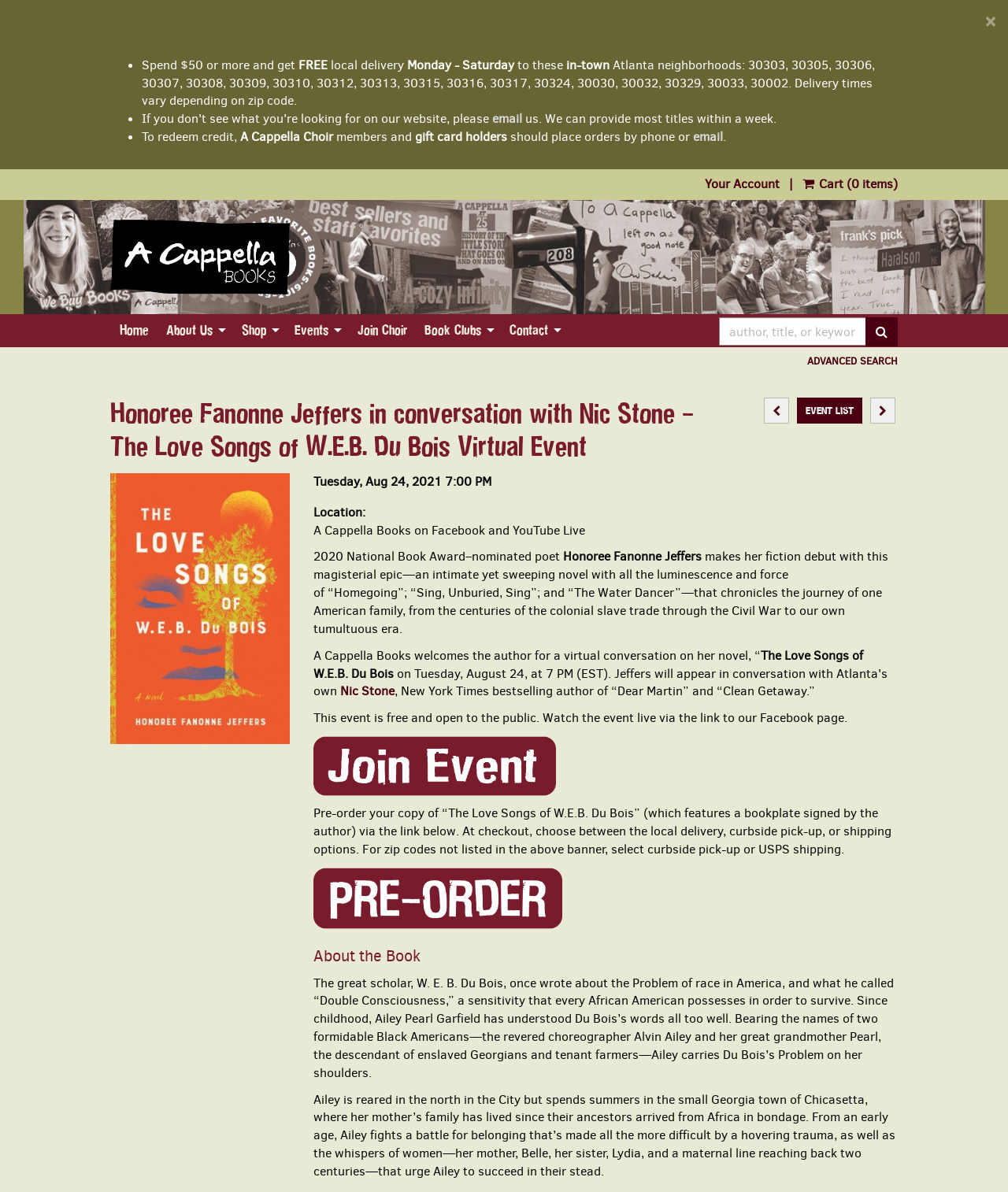Please specify the bounding box coordinates in the format (top-left x, top-left y, bottom-right x, bottom-right y), with values ranging from 0 to 1. Identify the bounding box for the UI component described as follows: Contact

[0.497, 0.264, 0.564, 0.291]